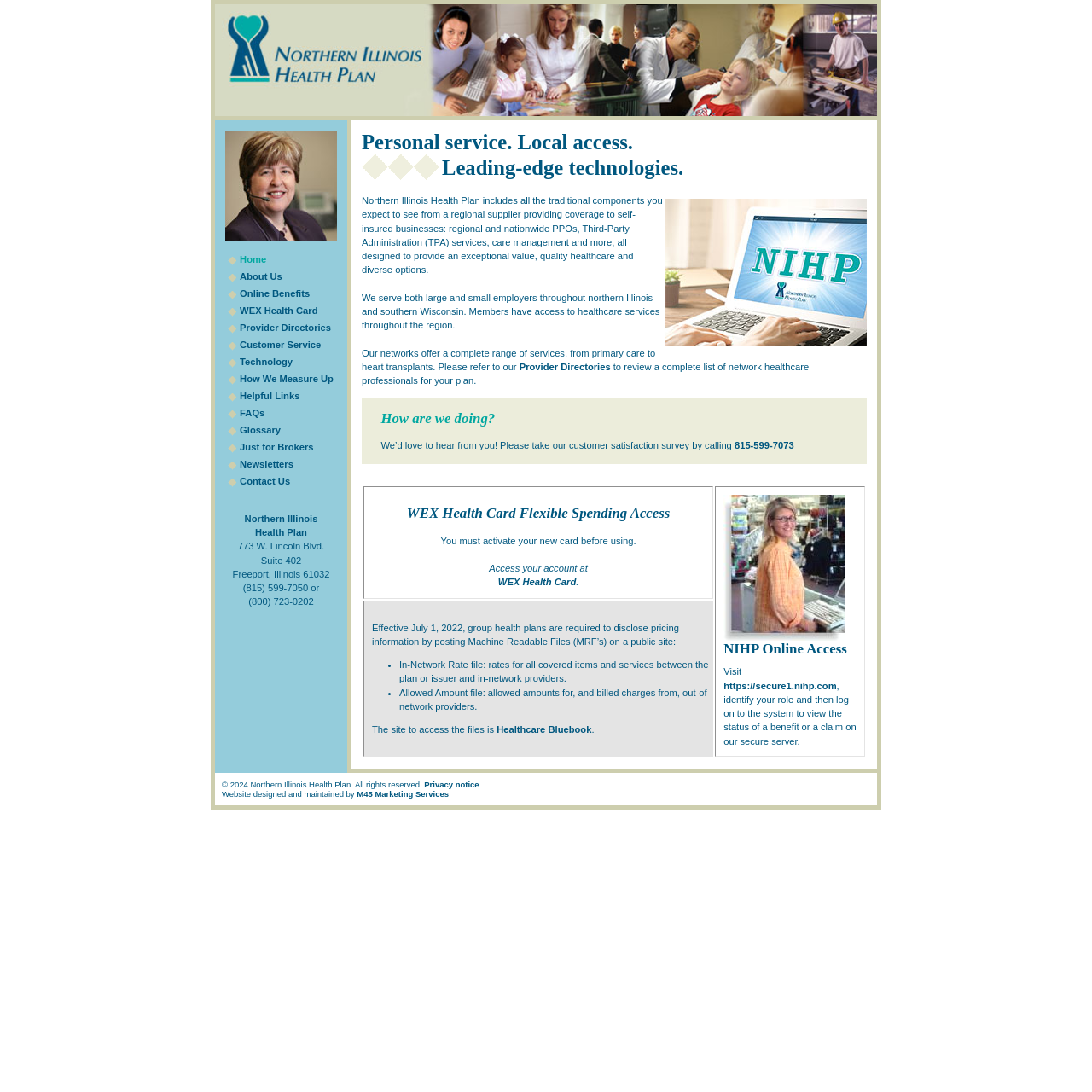Use a single word or phrase to answer the question:
What is the last link in the main menu?

Contact Us